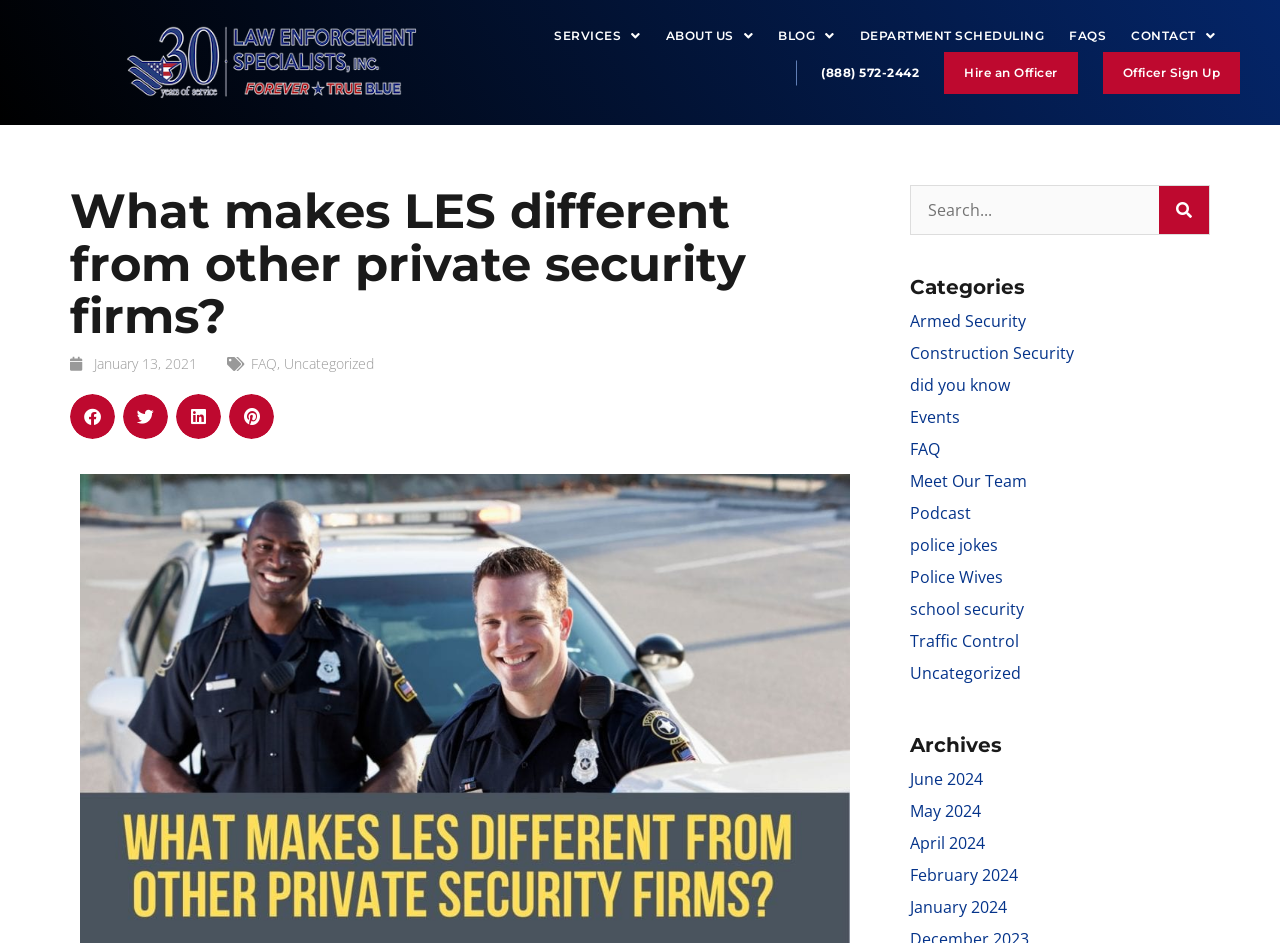Please mark the bounding box coordinates of the area that should be clicked to carry out the instruction: "Click on SERVICES".

[0.433, 0.021, 0.5, 0.055]